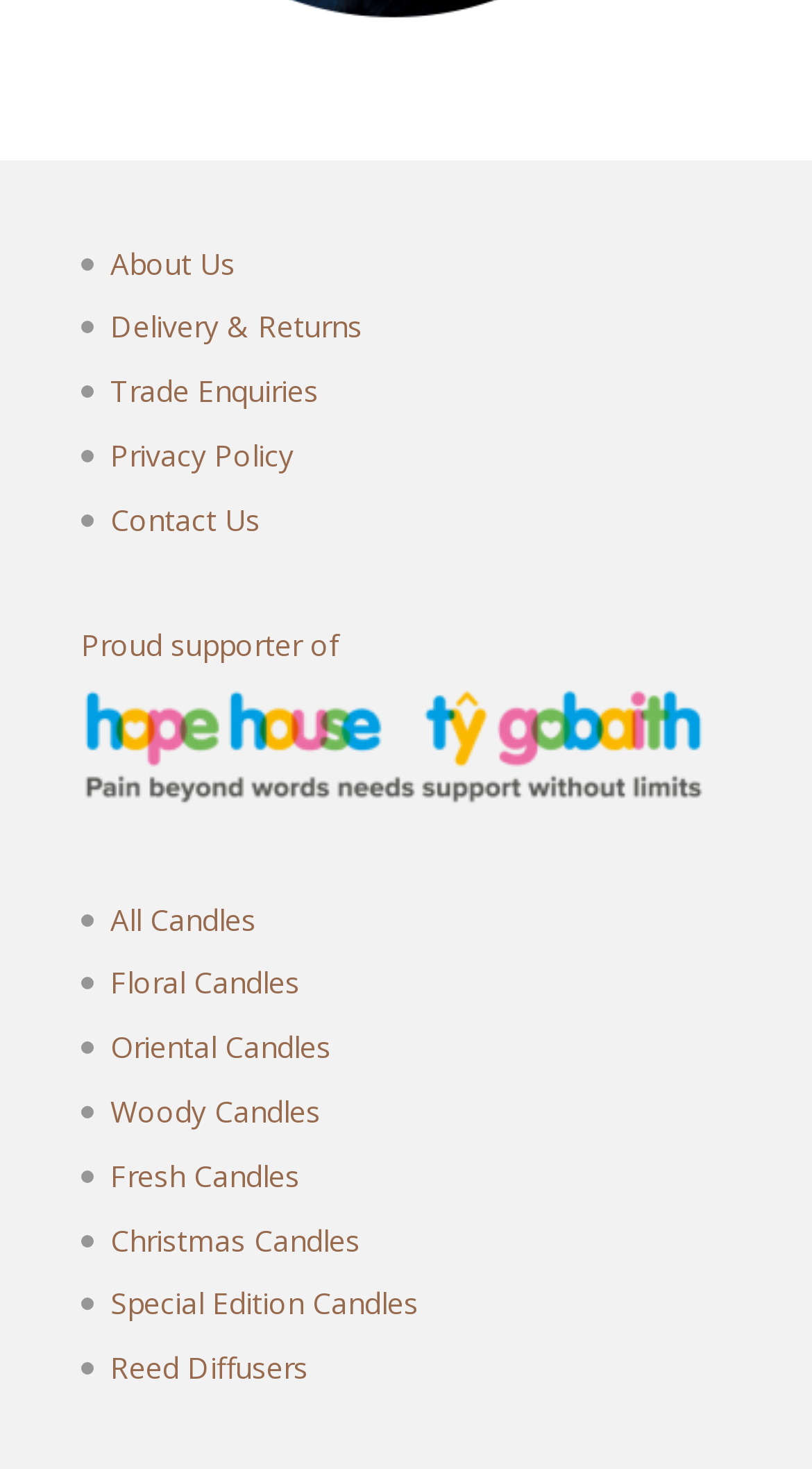Find the bounding box coordinates of the element to click in order to complete this instruction: "Explore All Candles". The bounding box coordinates must be four float numbers between 0 and 1, denoted as [left, top, right, bottom].

[0.136, 0.612, 0.315, 0.639]